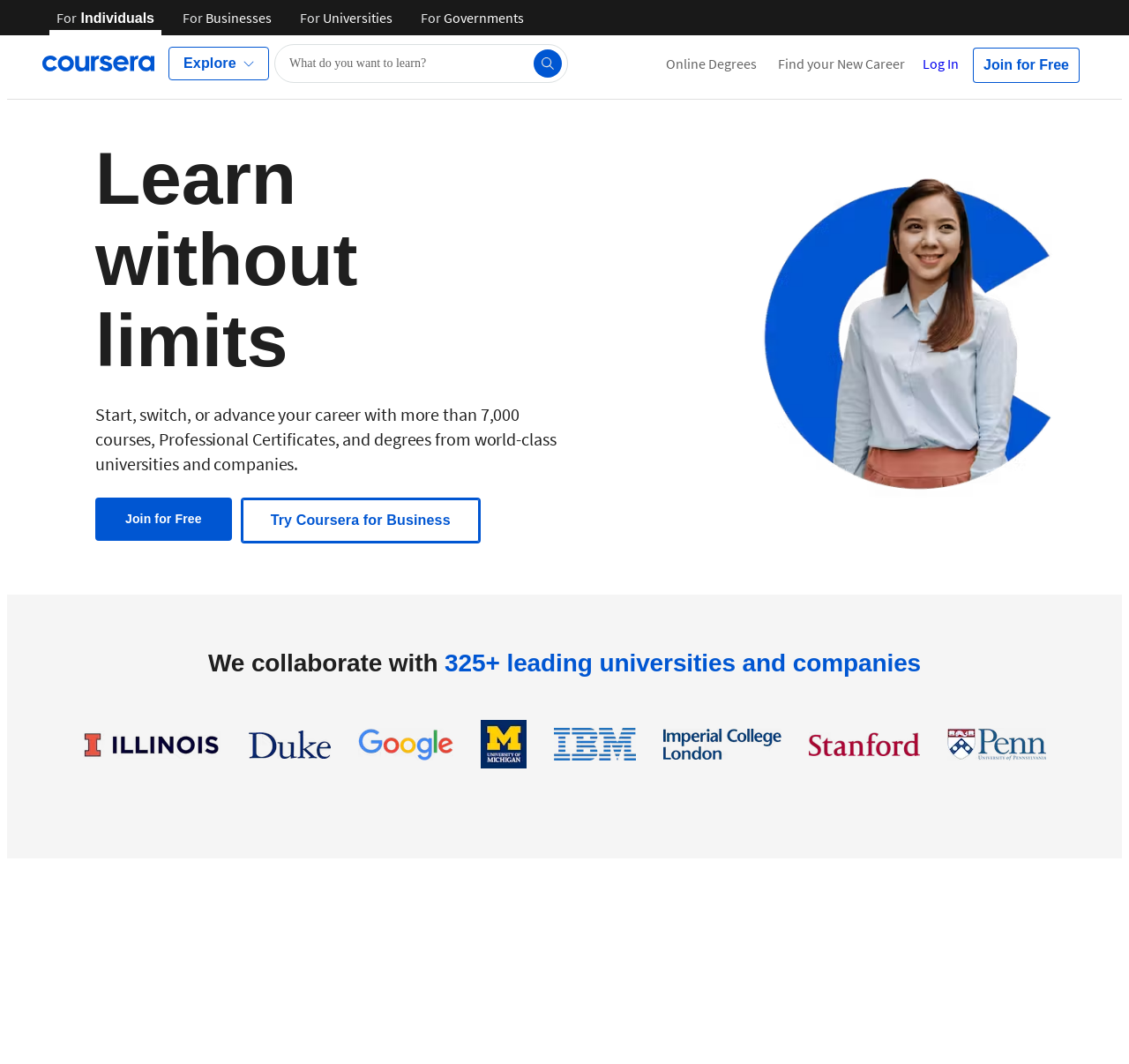Predict the bounding box coordinates of the area that should be clicked to accomplish the following instruction: "View online degrees". The bounding box coordinates should consist of four float numbers between 0 and 1, i.e., [left, top, right, bottom].

[0.589, 0.04, 0.688, 0.08]